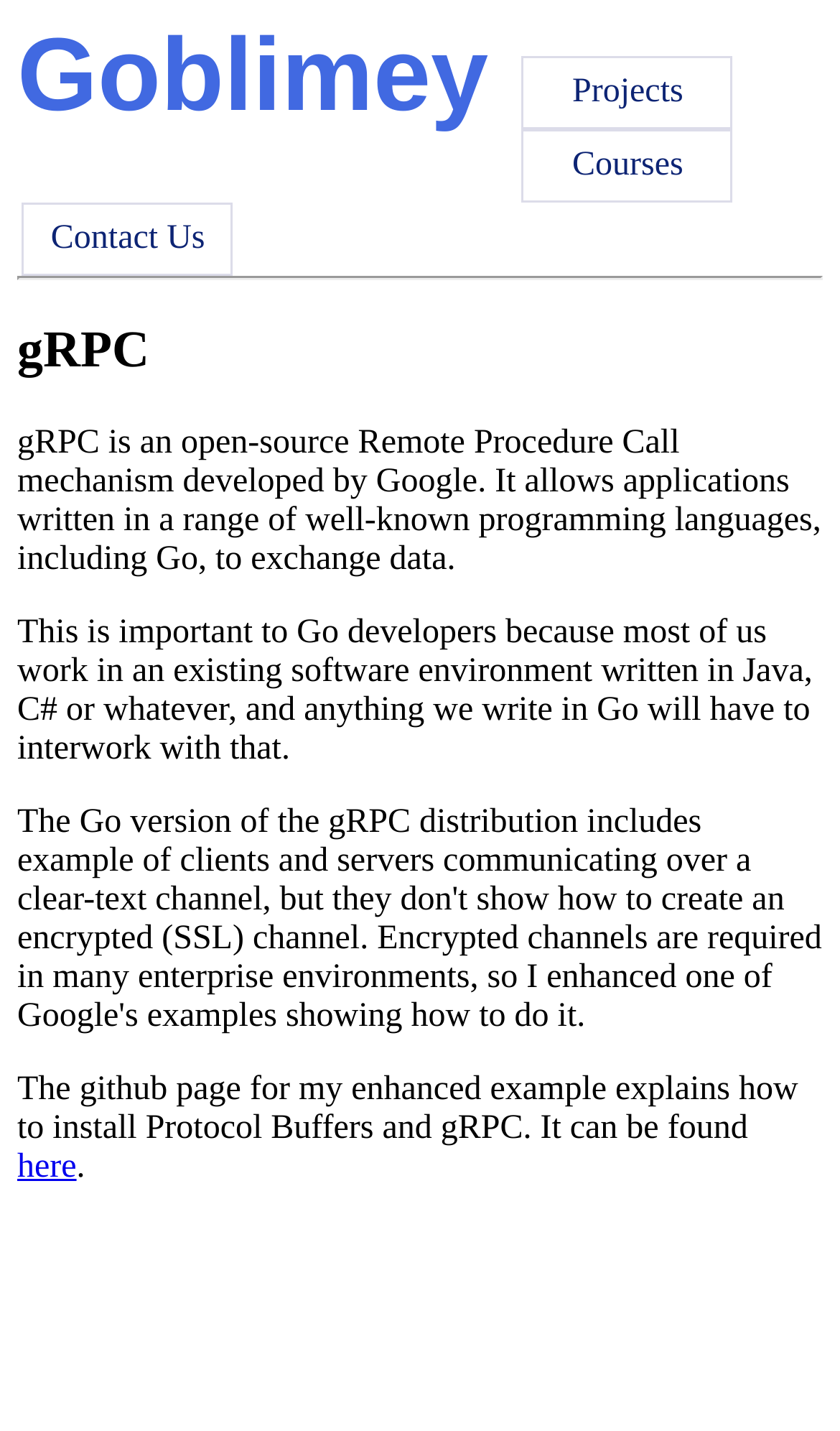Where can I find the enhanced example?
Answer the question with a single word or phrase by looking at the picture.

github page